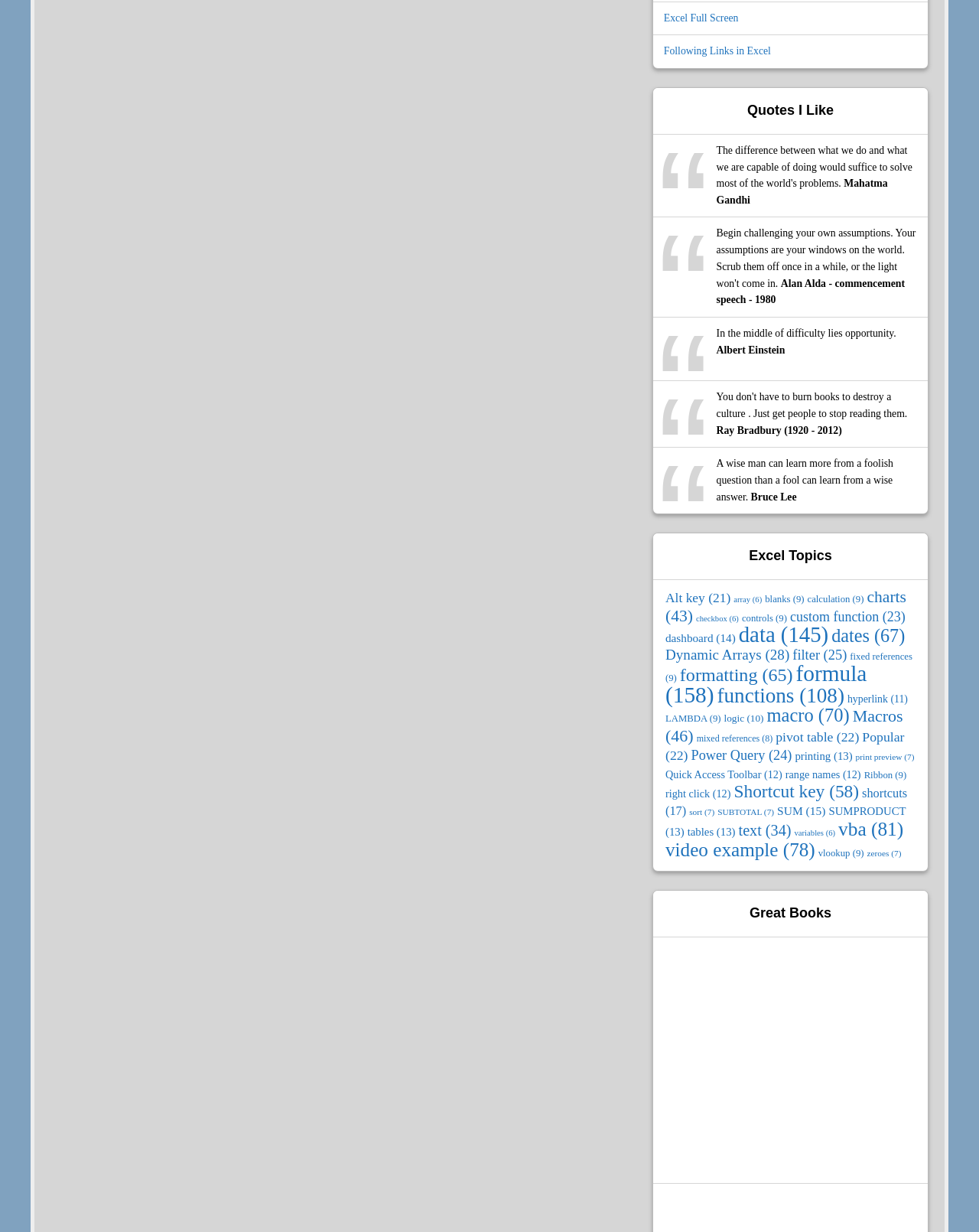What is the topic of the link 'Dynamic Arrays (28 items)'?
Based on the visual content, answer with a single word or a brief phrase.

Dynamic Arrays